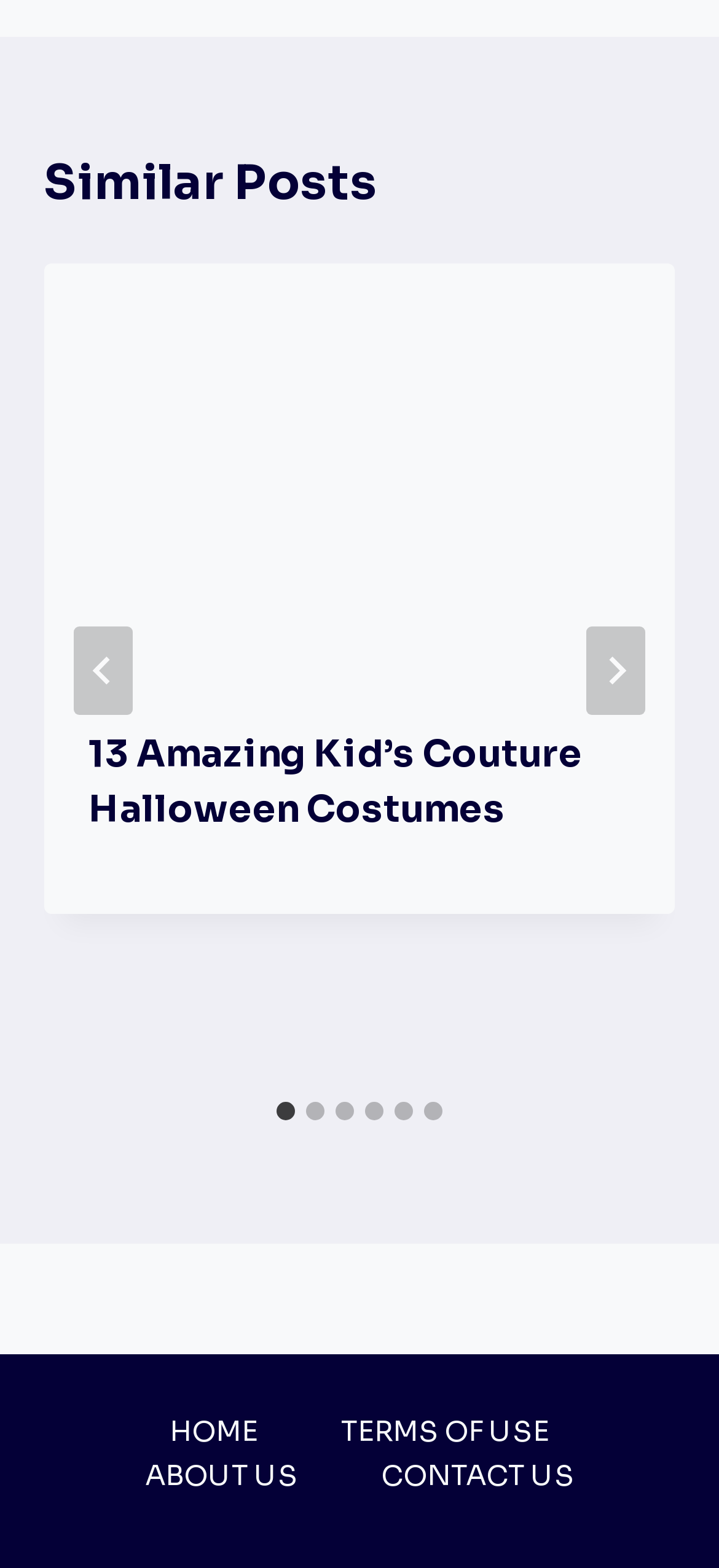What is the current slide number?
Carefully examine the image and provide a detailed answer to the question.

I found the current slide number by looking at the selected tab in the tablist with the description 'Select a slide to show', which is 'Go to slide 1'.